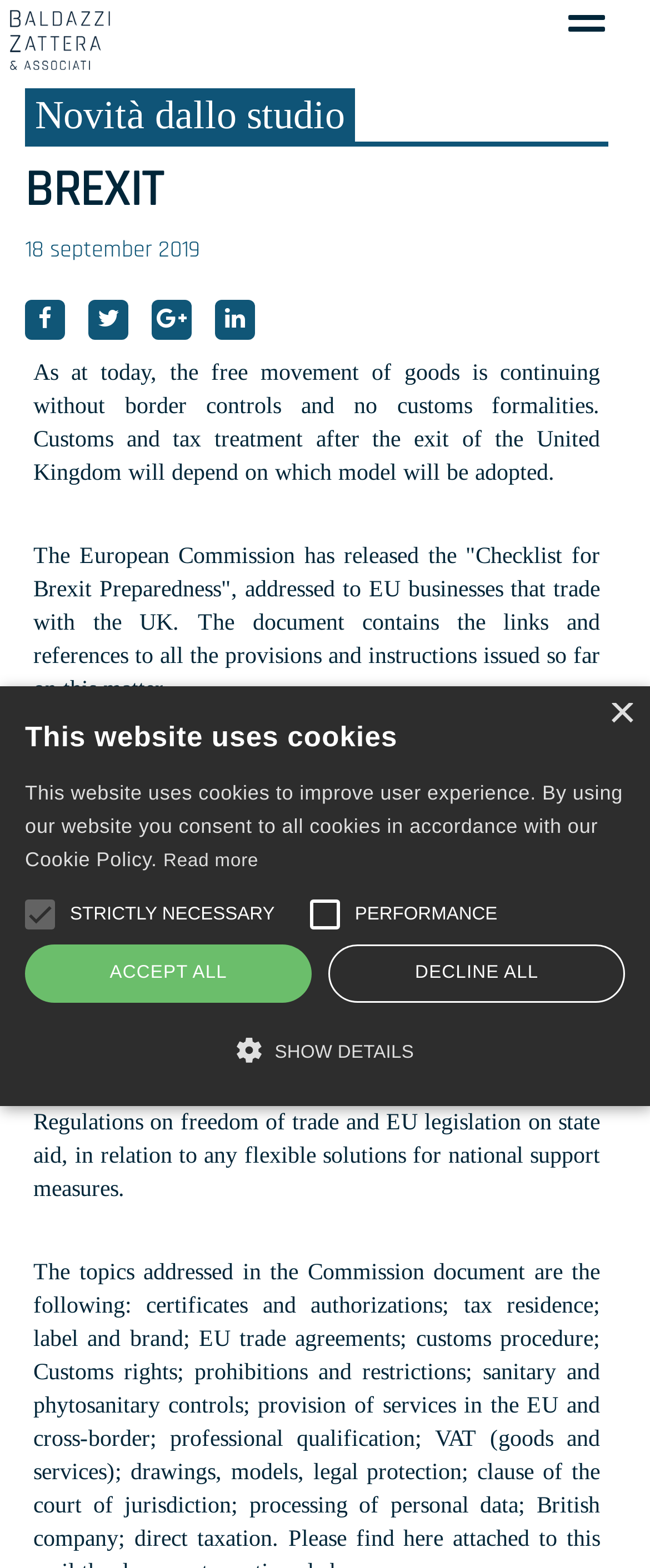Using the information in the image, could you please answer the following question in detail:
What is the purpose of strictly necessary cookies?

According to the website, strictly necessary cookies allow core website functionality such as user login and account management. The website cannot be used properly without strictly necessary cookies.